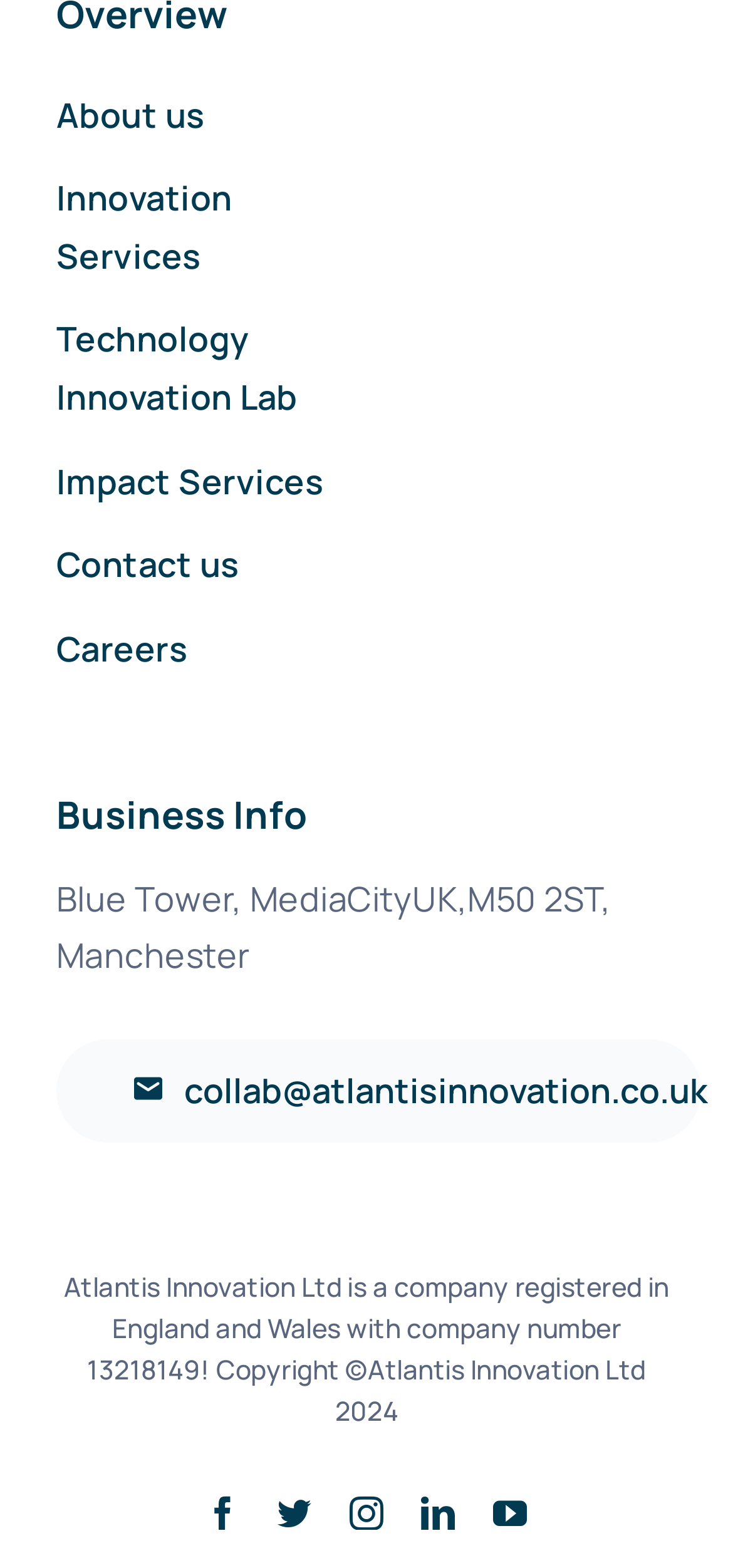Please identify the bounding box coordinates of the clickable area that will allow you to execute the instruction: "Follow on Facebook".

[0.281, 0.955, 0.328, 0.976]